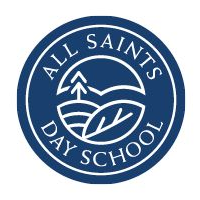Describe all the elements and aspects of the image comprehensively.

The image features the logo of All Saints Day School, presented within a circular design. The logo is primarily navy blue with white details. It depicts a serene landscape that includes a stylized tree, rolling hills, and a leaf, which symbolize nature and learning. Encircling the imagery, the text "ALL SAINTS" arches along the top and "DAY SCHOOL" along the bottom, signifying the institution’s identity and its commitment to providing quality education within a nurturing environment.